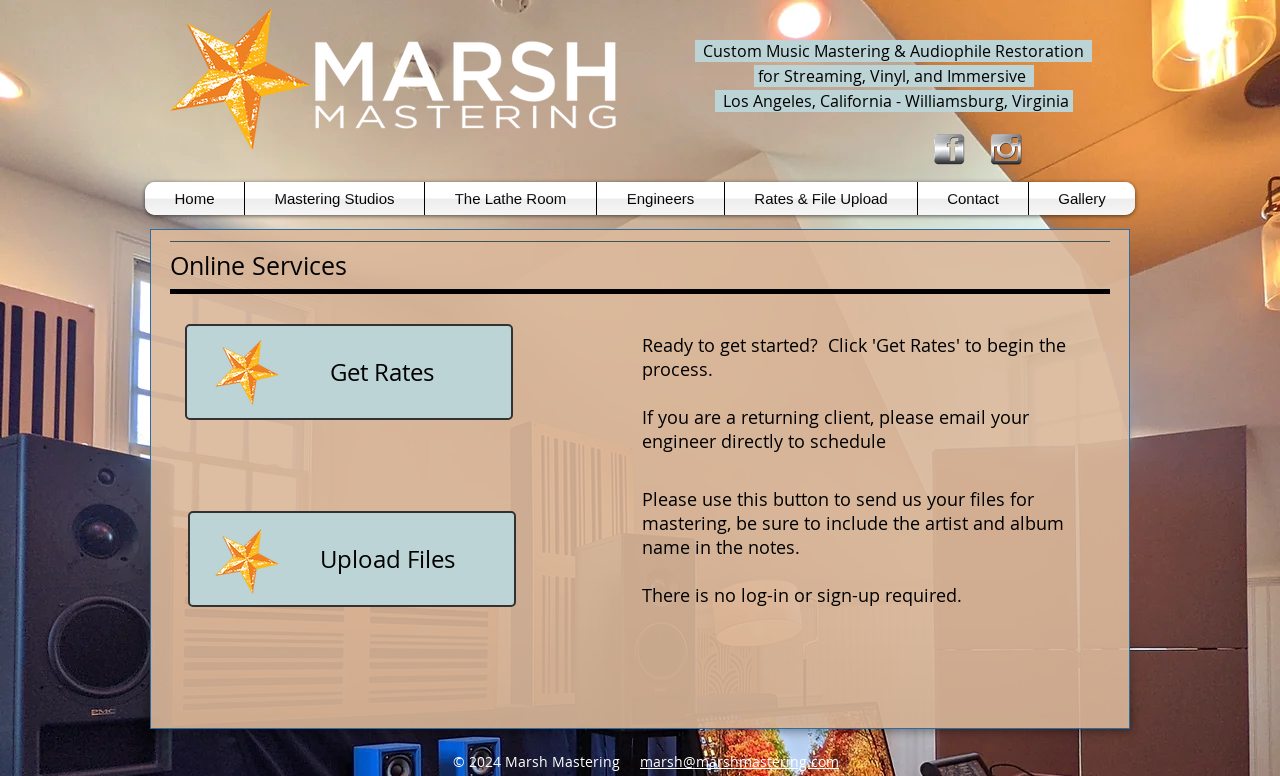Find the bounding box coordinates of the area to click in order to follow the instruction: "Upload Files".

[0.25, 0.7, 0.355, 0.741]